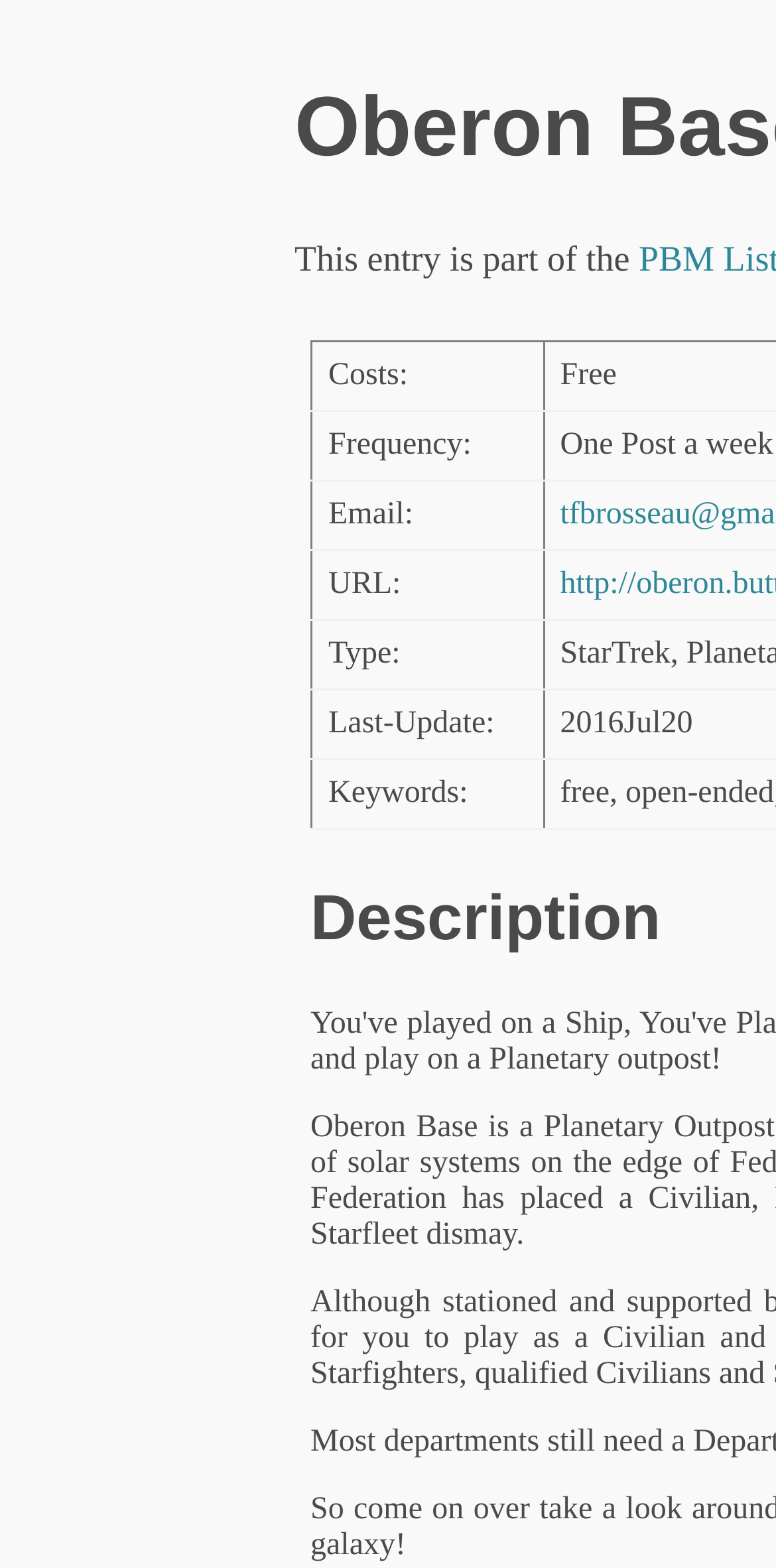What is the purpose of this webpage?
Please answer the question with a single word or phrase, referencing the image.

To display information